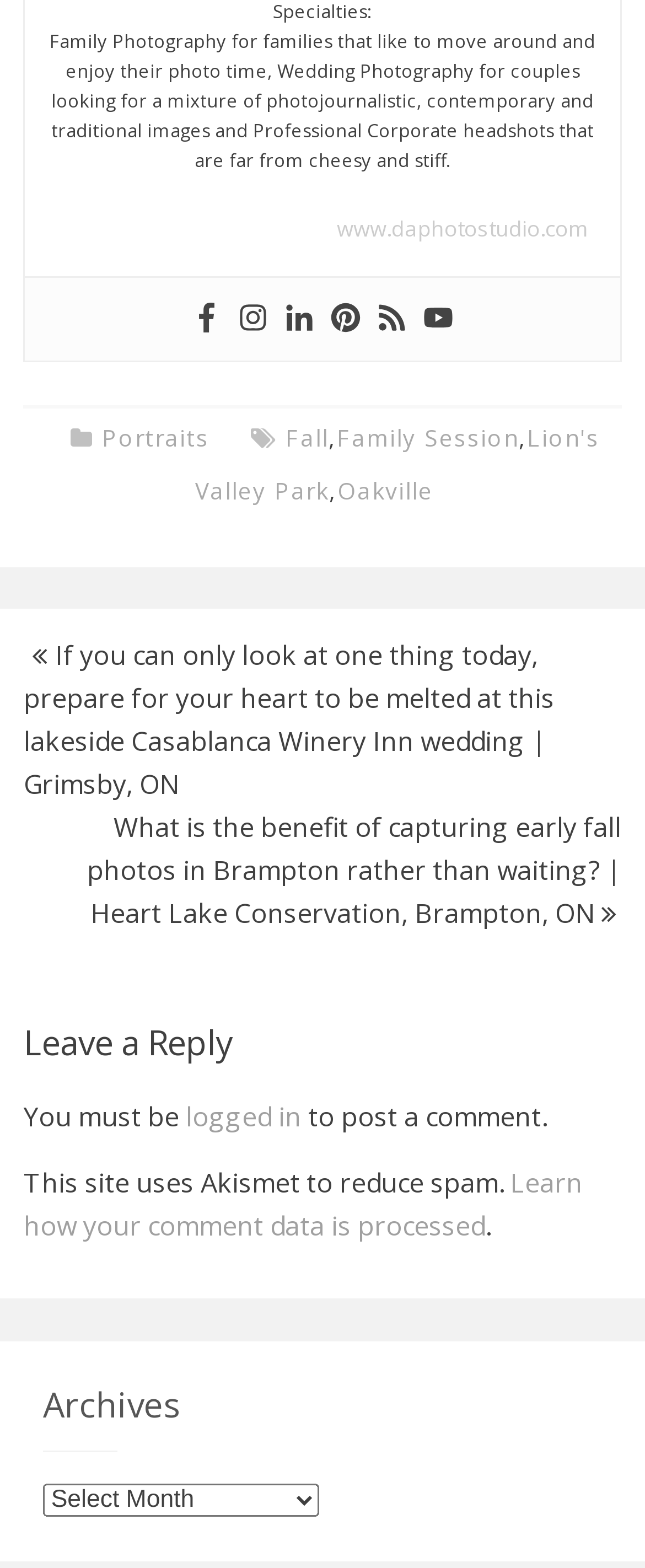What is the purpose of the comment section?
Please ensure your answer to the question is detailed and covers all necessary aspects.

The StaticText element near the bottom of the webpage indicates that users must be logged in to post a comment, implying that the comment section is for users to share their thoughts or opinions.